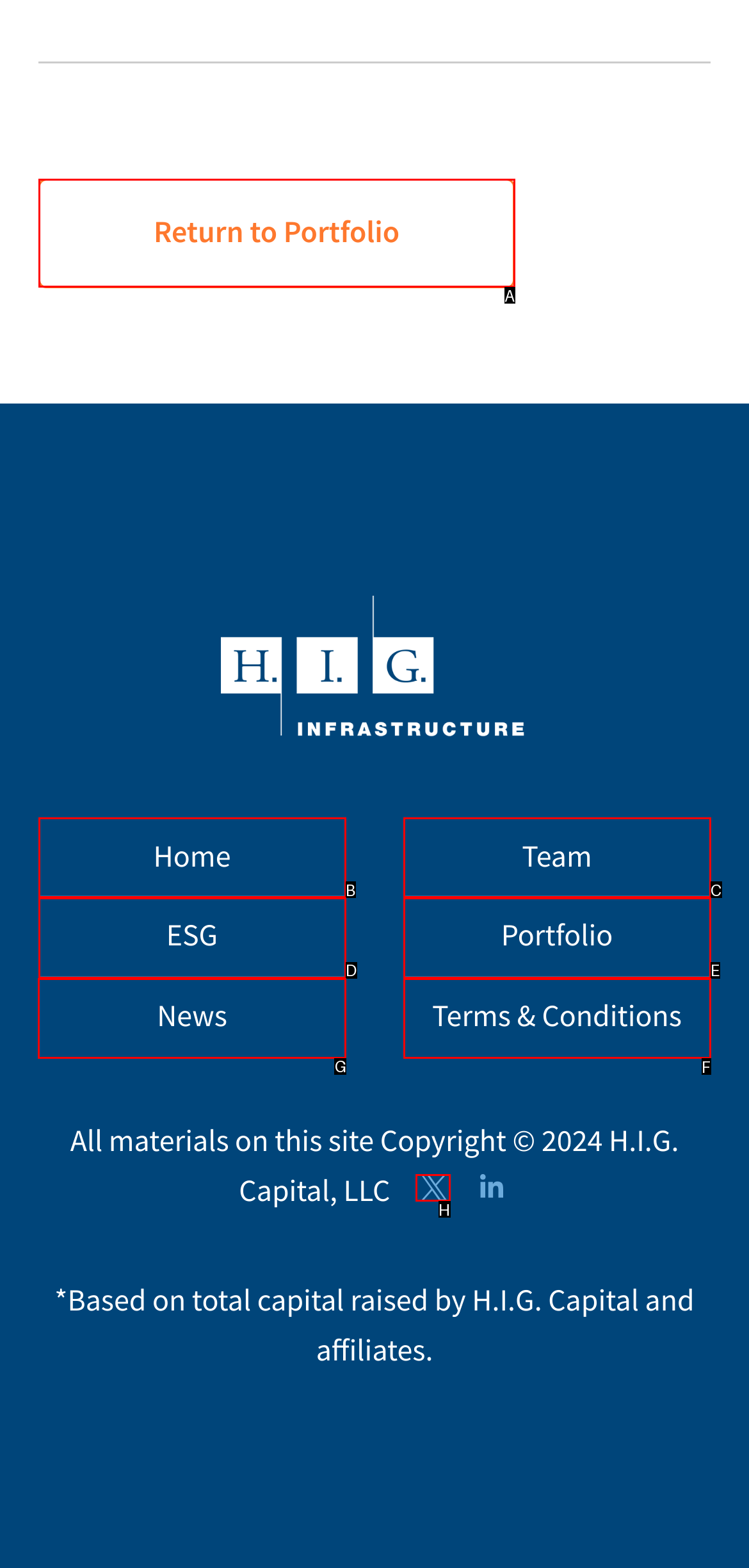What option should I click on to execute the task: check news? Give the letter from the available choices.

G